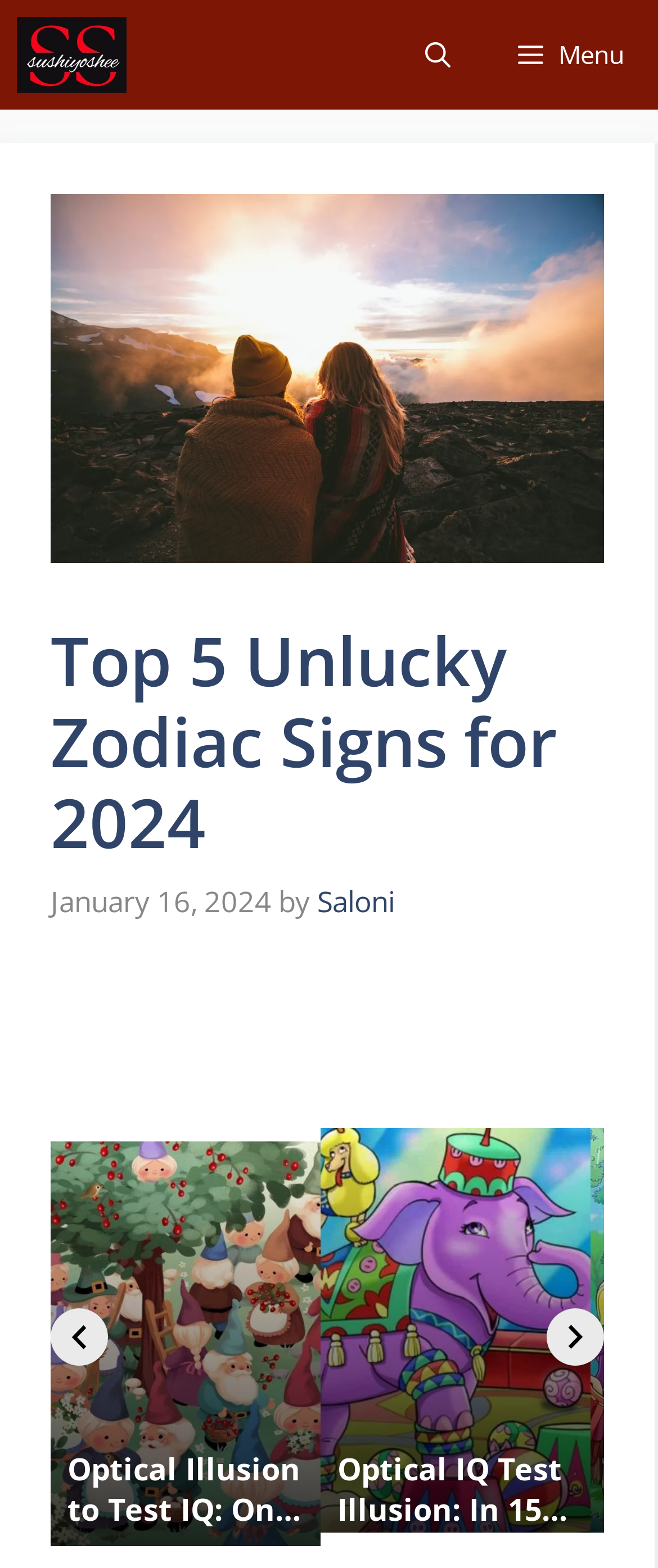Based on the element description: "aria-label="Open search"", identify the UI element and provide its bounding box coordinates. Use four float numbers between 0 and 1, [left, top, right, bottom].

[0.595, 0.0, 0.736, 0.07]